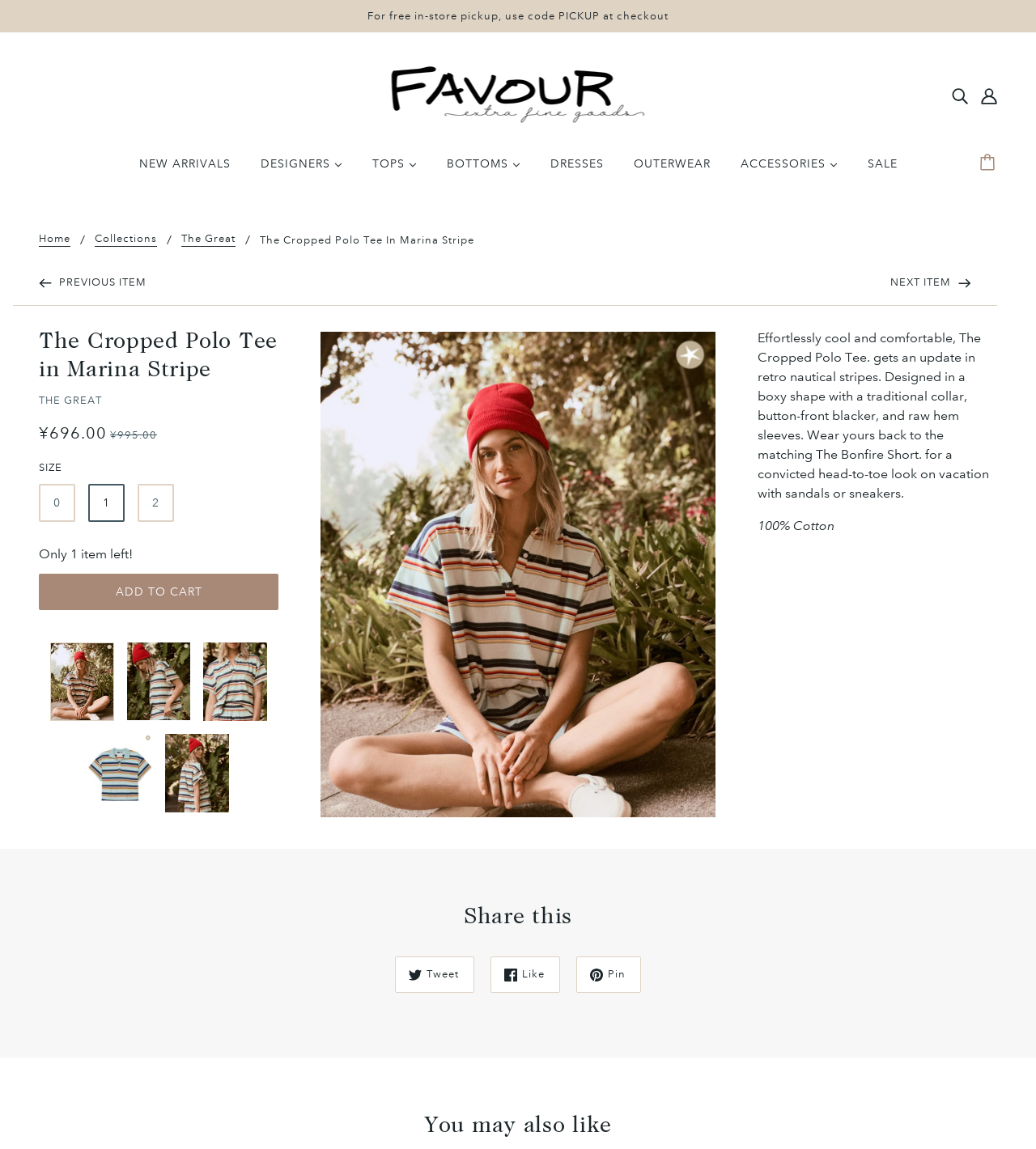Extract the bounding box of the UI element described as: "Accessories".

[0.702, 0.126, 0.821, 0.17]